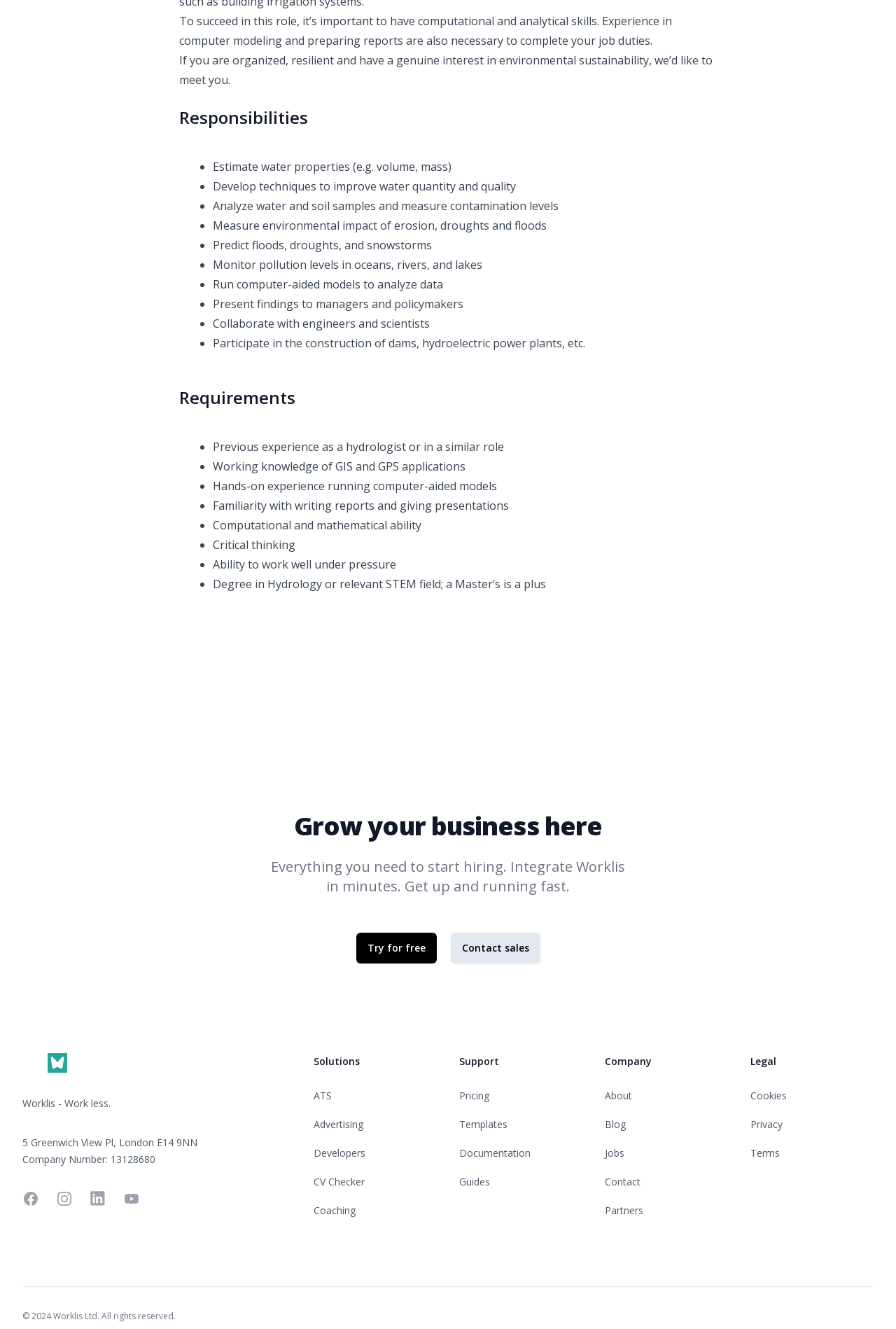Specify the bounding box coordinates of the area to click in order to follow the given instruction: "Read the article about returning to service."

None